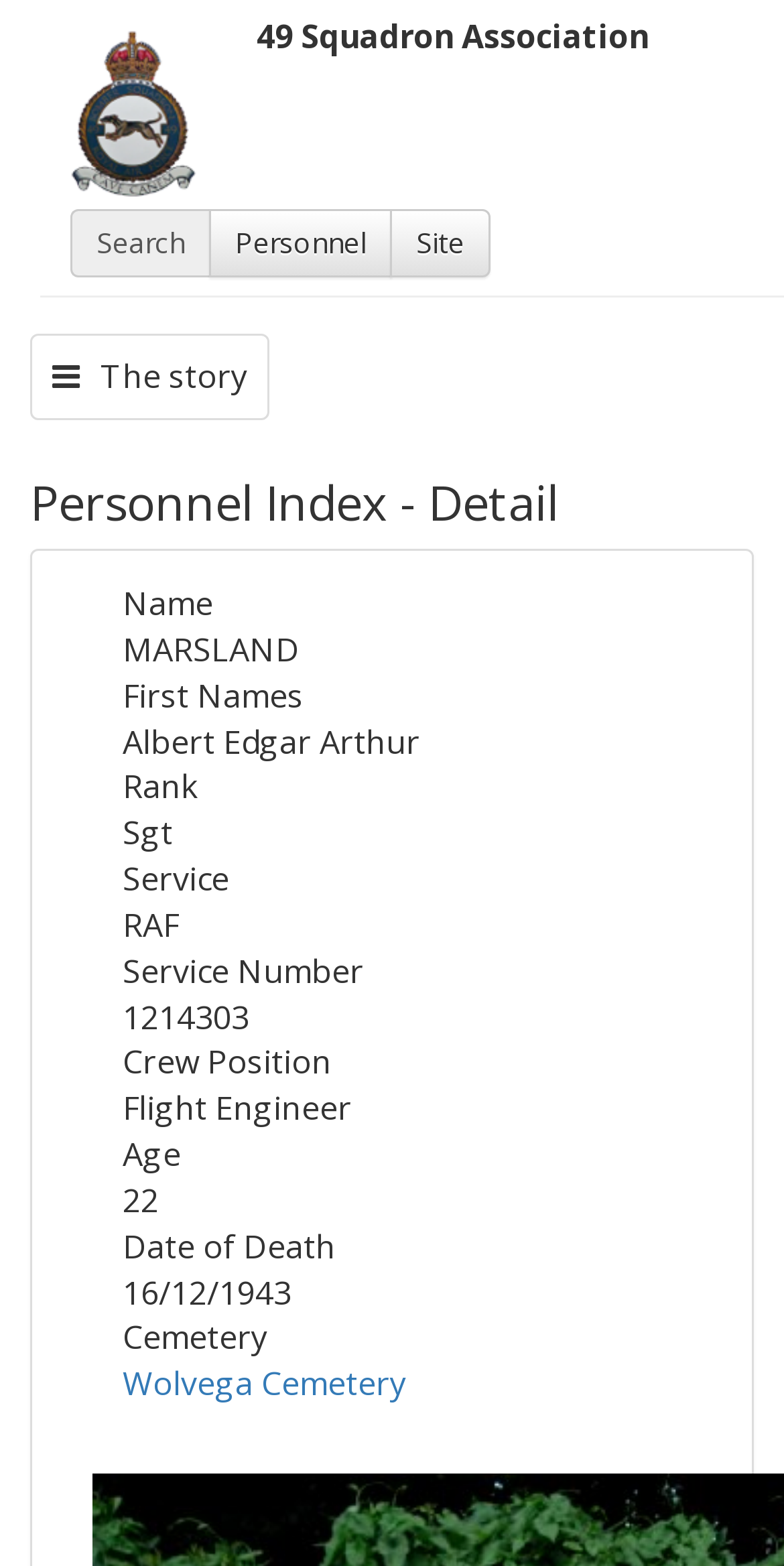Please locate the UI element described by "Wolvega Cemetery" and provide its bounding box coordinates.

[0.156, 0.869, 0.518, 0.898]